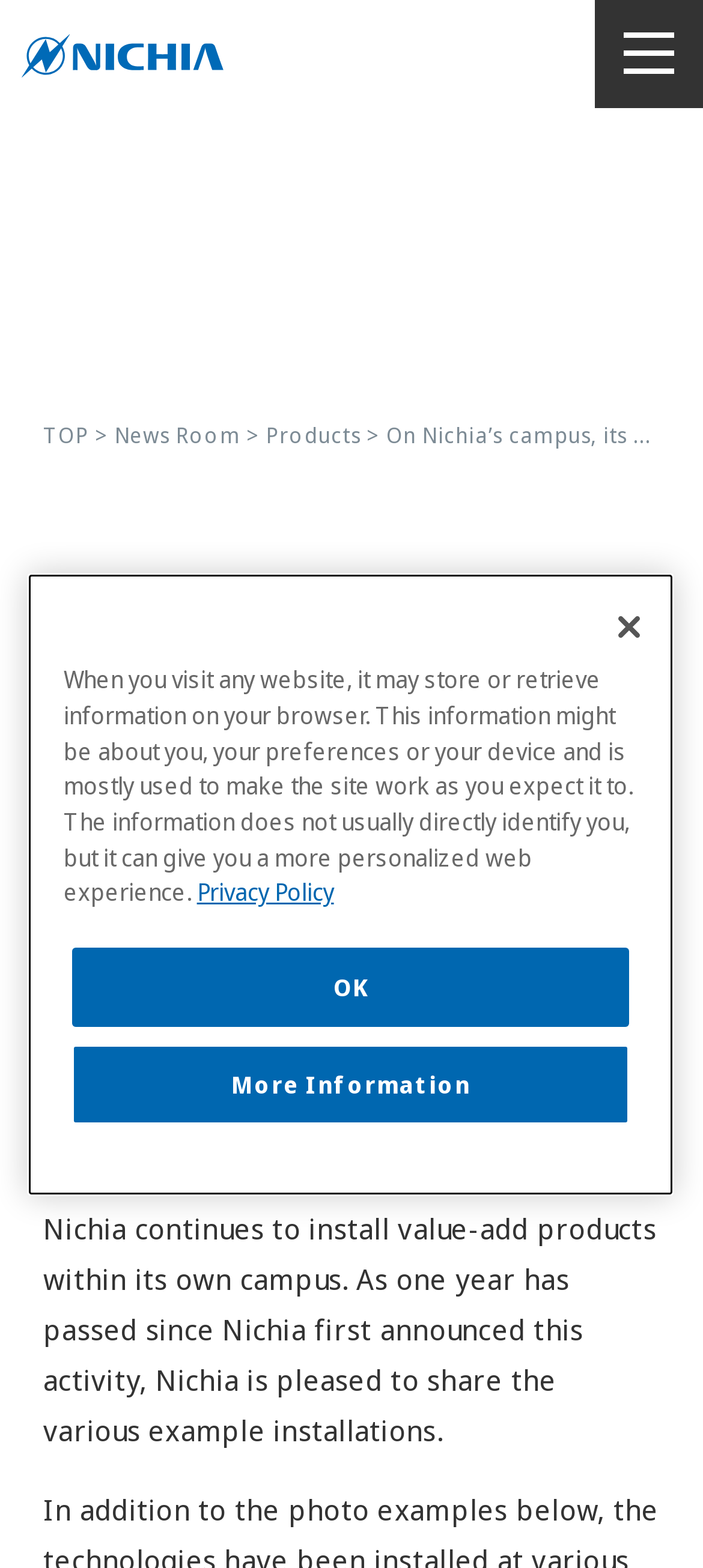Please find the bounding box coordinates of the element that you should click to achieve the following instruction: "Click the NICHIA CORPORATION link". The coordinates should be presented as four float numbers between 0 and 1: [left, top, right, bottom].

[0.031, 0.0, 0.318, 0.05]